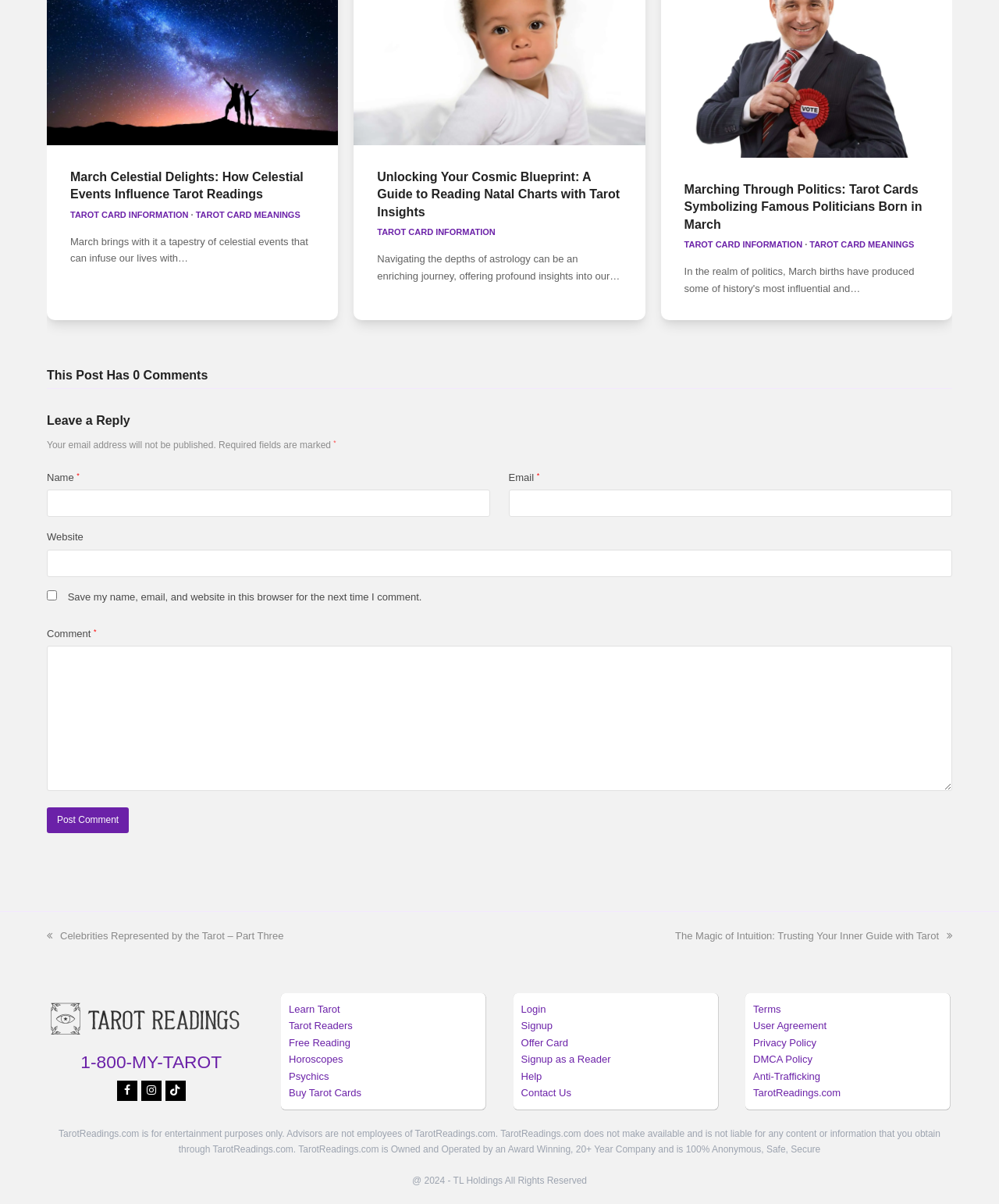Give the bounding box coordinates for this UI element: "Signup". The coordinates should be four float numbers between 0 and 1, arranged as [left, top, right, bottom].

[0.522, 0.847, 0.553, 0.857]